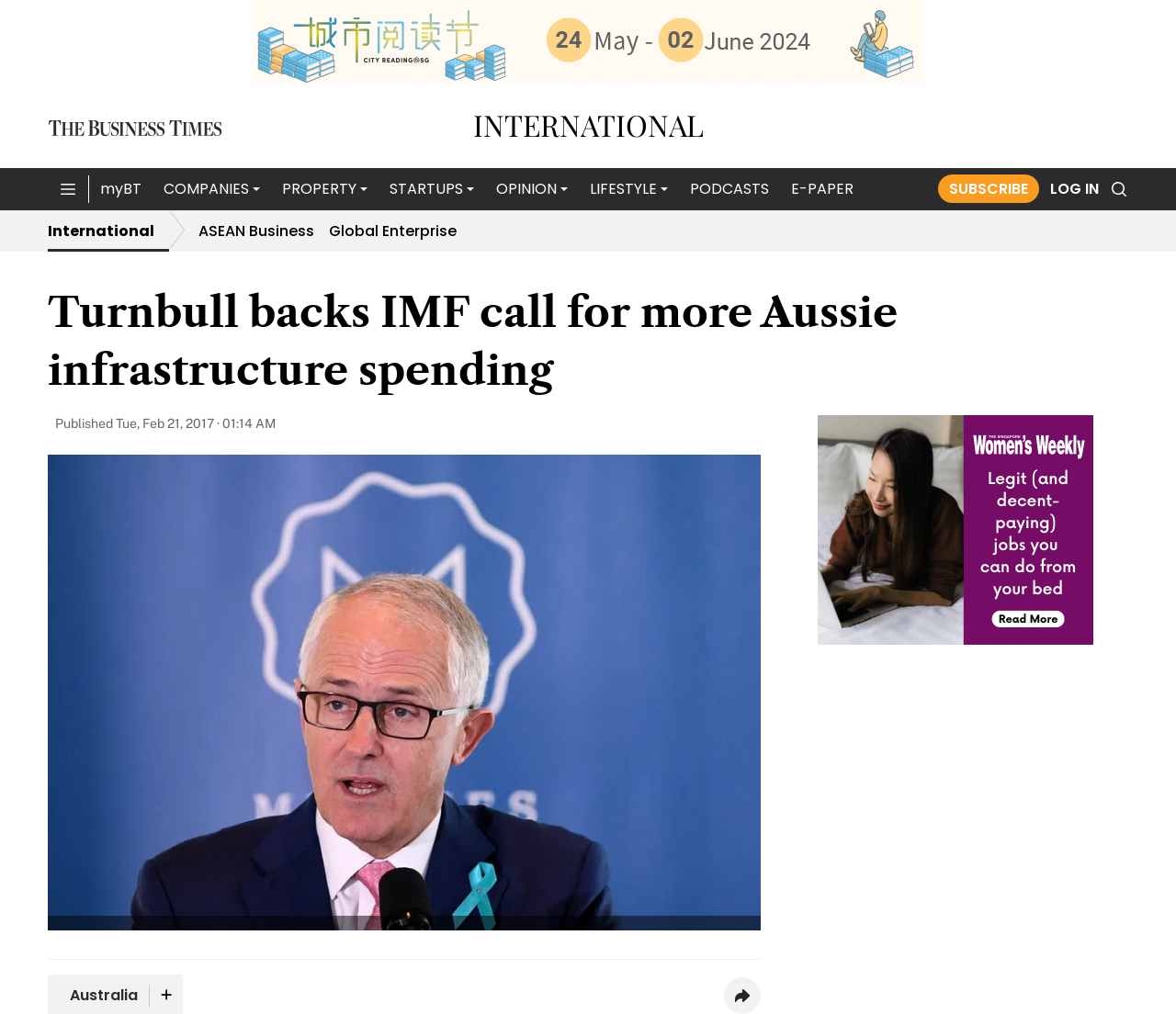Determine the bounding box coordinates for the region that must be clicked to execute the following instruction: "Click on the 'The Business Times' link".

[0.041, 0.118, 0.189, 0.135]